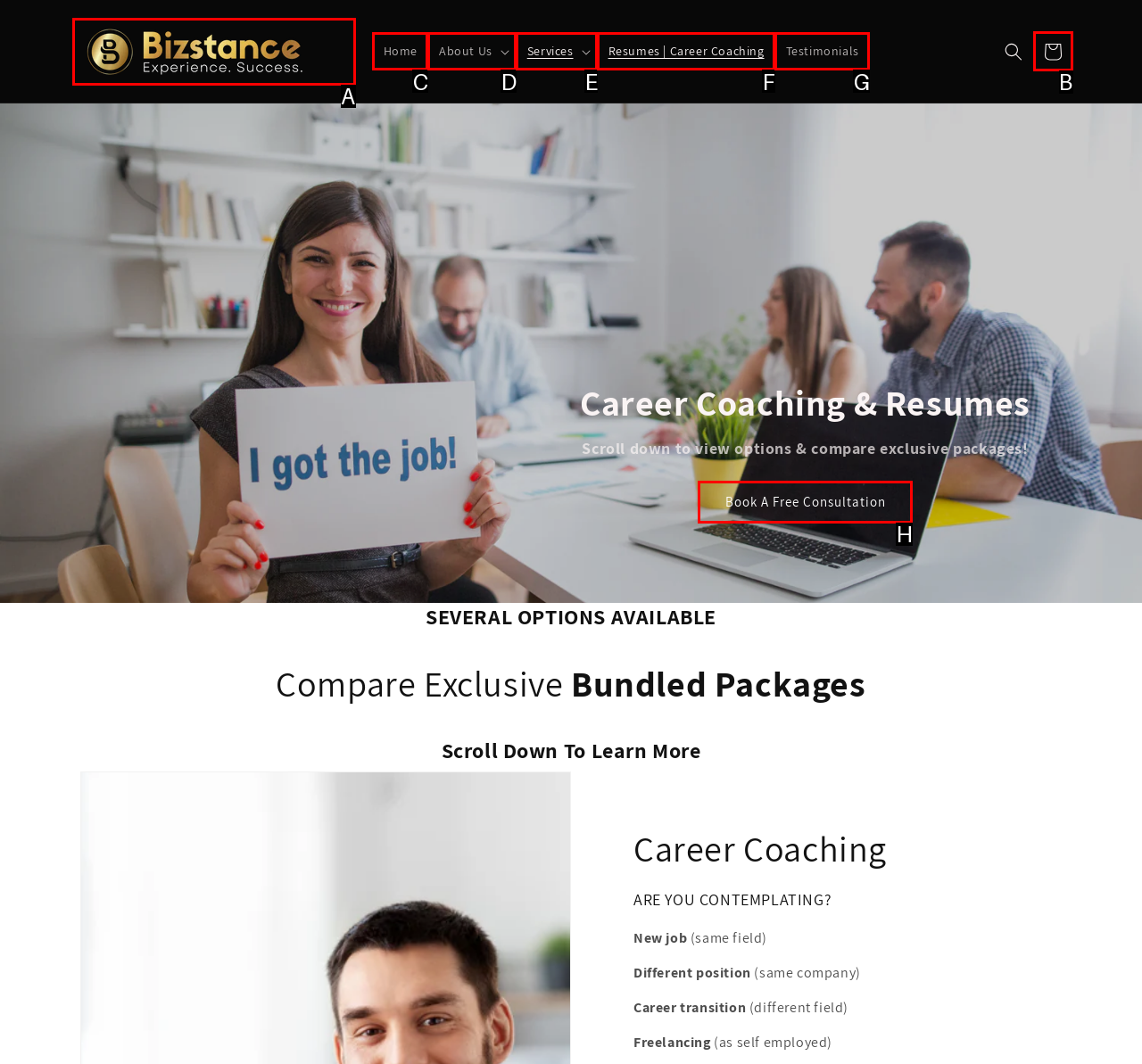Among the marked elements in the screenshot, which letter corresponds to the UI element needed for the task: Click the Bizstance link?

A